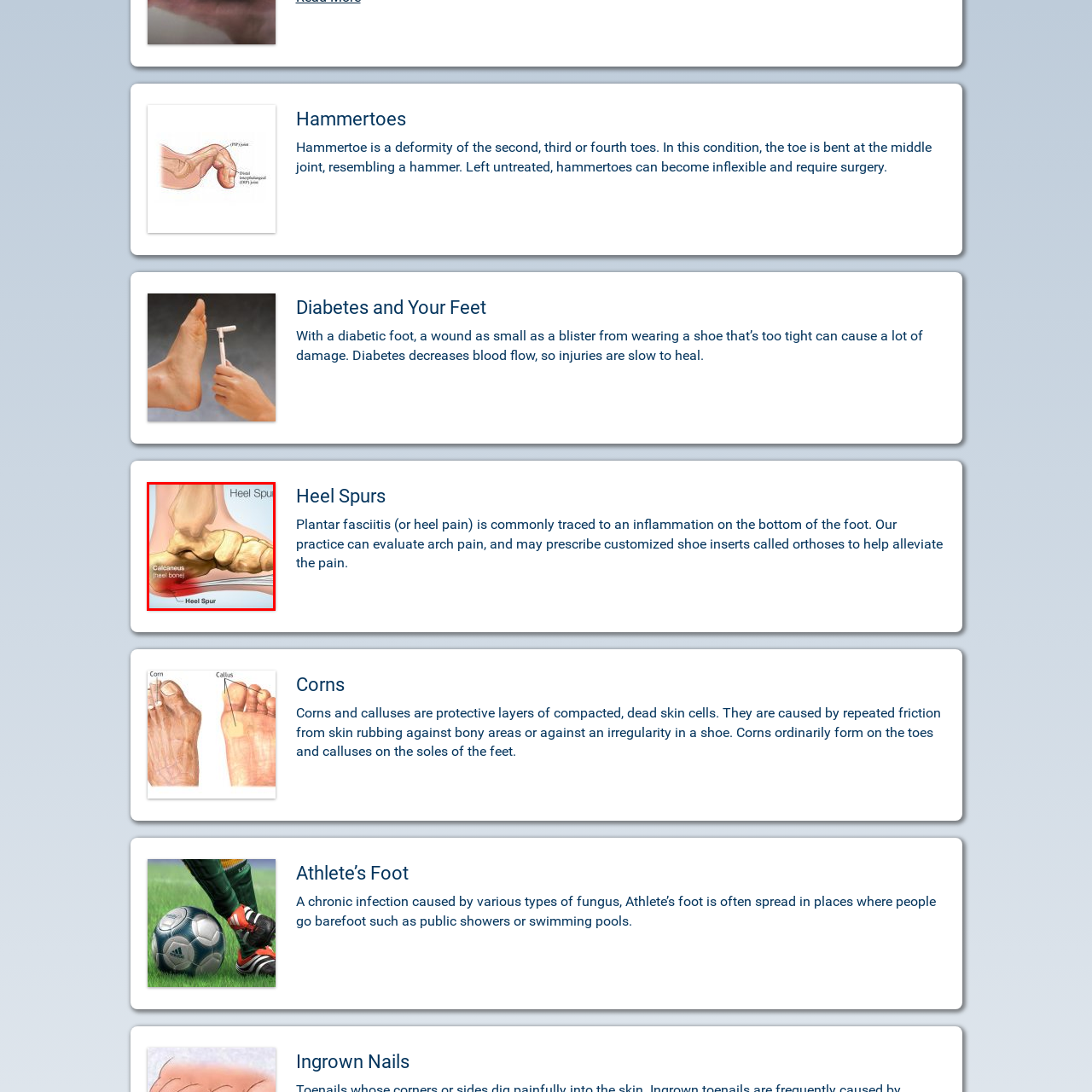Offer a detailed explanation of the image encased within the red boundary.

The image illustrates a detailed anatomical depiction of a heel spur, highlighting its location on the foot. The heel spur is shown protruding from the calcaneus, commonly known as the heel bone. This condition often contributes to plantar fasciitis, a prevalent source of heel pain. The image visually emphasizes the interaction between the spur and the surrounding anatomy, clarifying how the spur can cause discomfort and lead to further complications if left untreated. Understanding heel spurs is crucial, especially for those experiencing foot pain, as diagnosis and potential treatment options can significantly enhance quality of life.